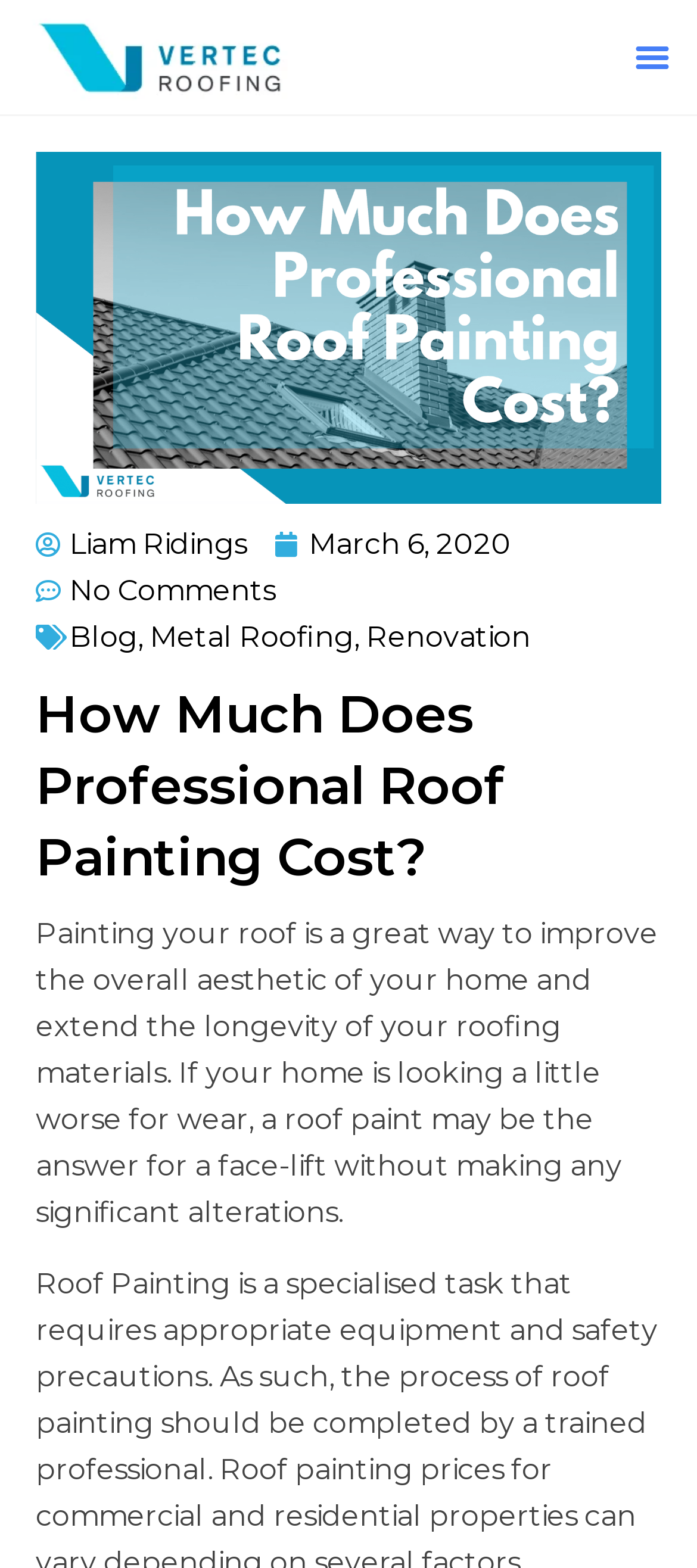Find the bounding box coordinates of the UI element according to this description: "alt="Technology Niche"".

None